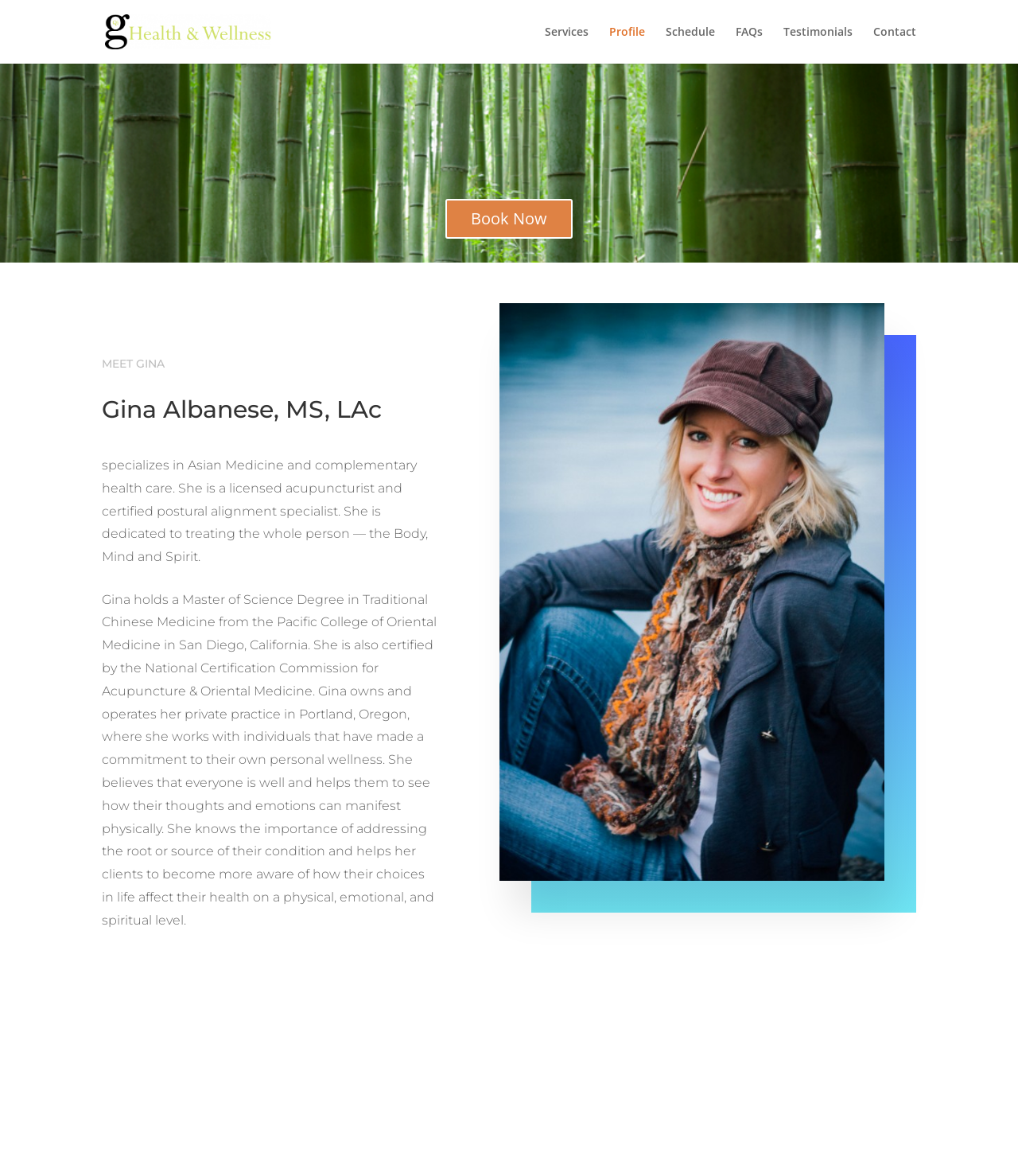Locate the bounding box coordinates of the element that needs to be clicked to carry out the instruction: "Book Now". The coordinates should be given as four float numbers ranging from 0 to 1, i.e., [left, top, right, bottom].

[0.438, 0.169, 0.562, 0.203]